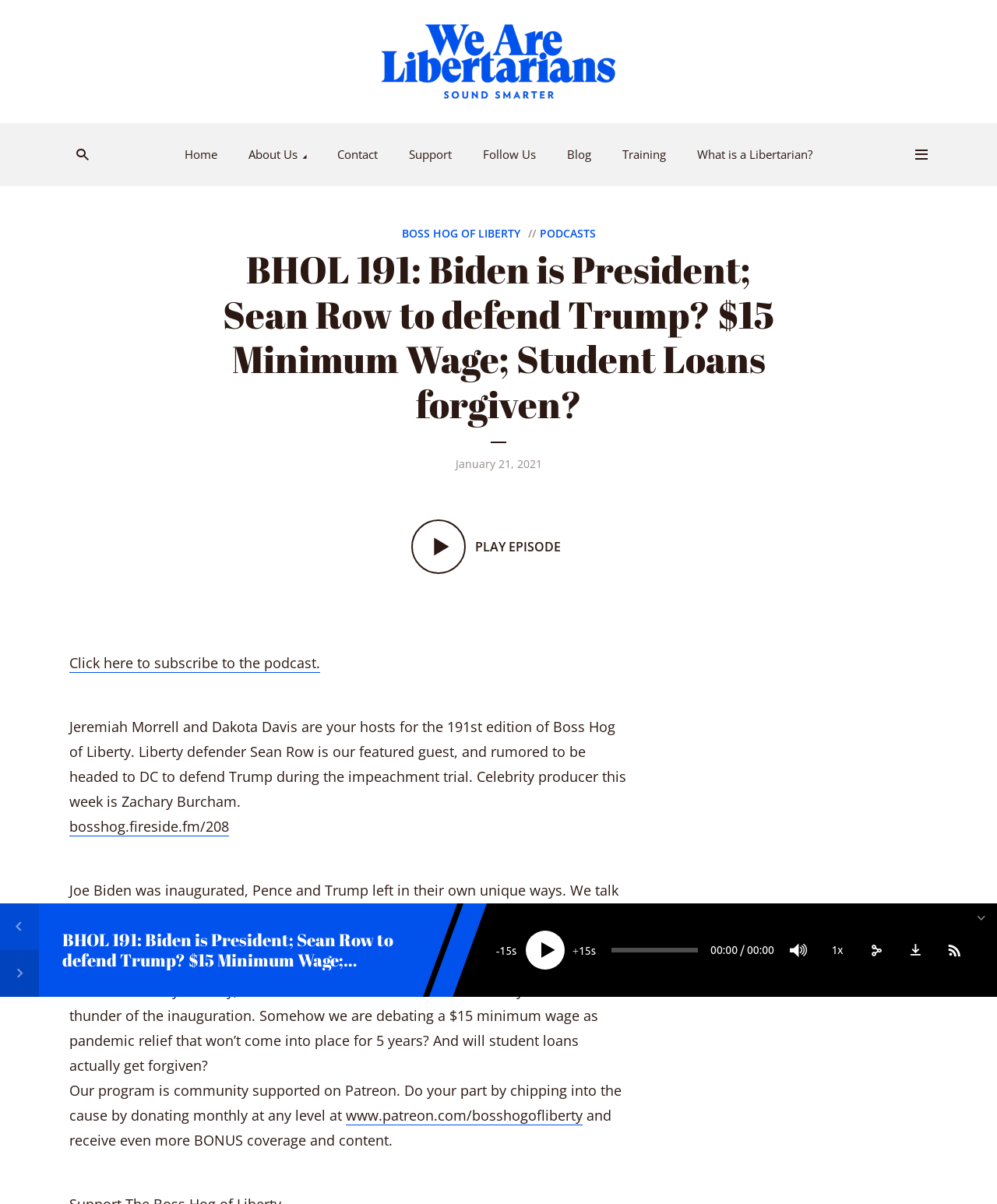Provide a brief response to the question using a single word or phrase: 
What is the date of this podcast episode?

January 21, 2021